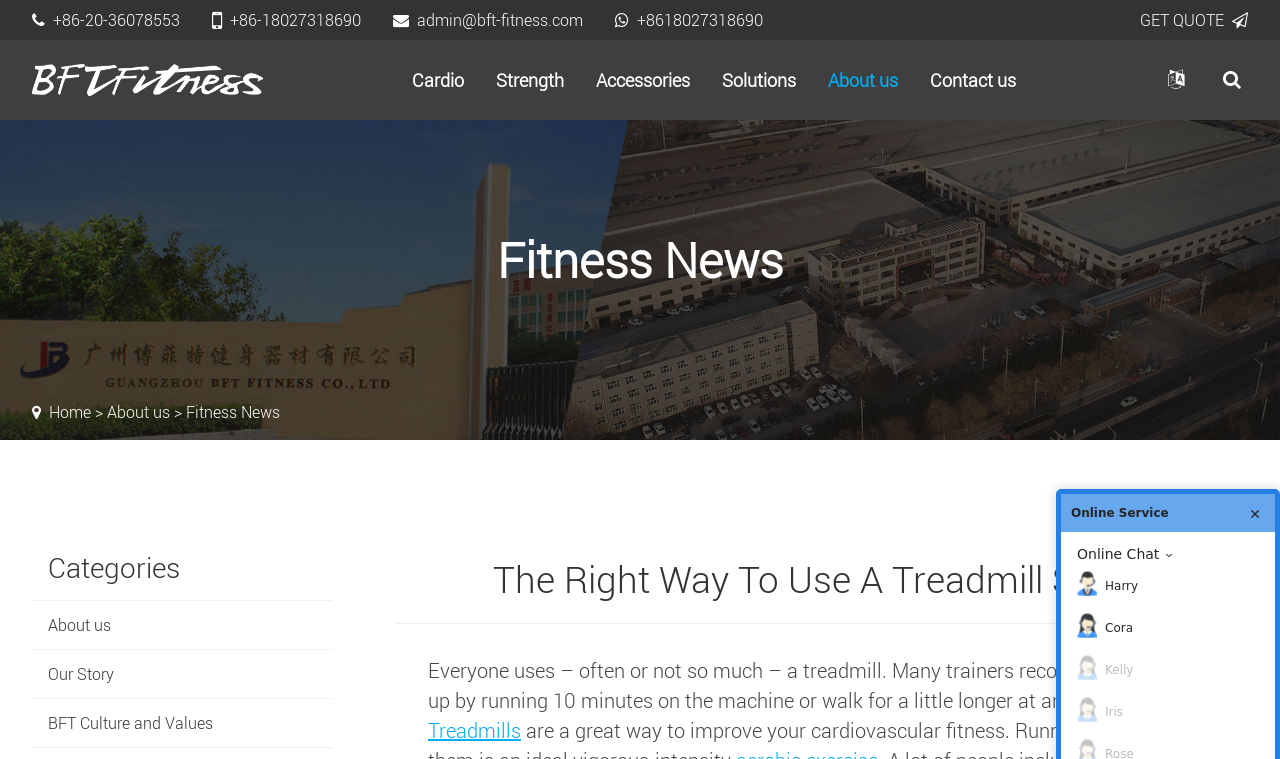Give a concise answer of one word or phrase to the question: 
What is the category of the 'About us' link?

Categories